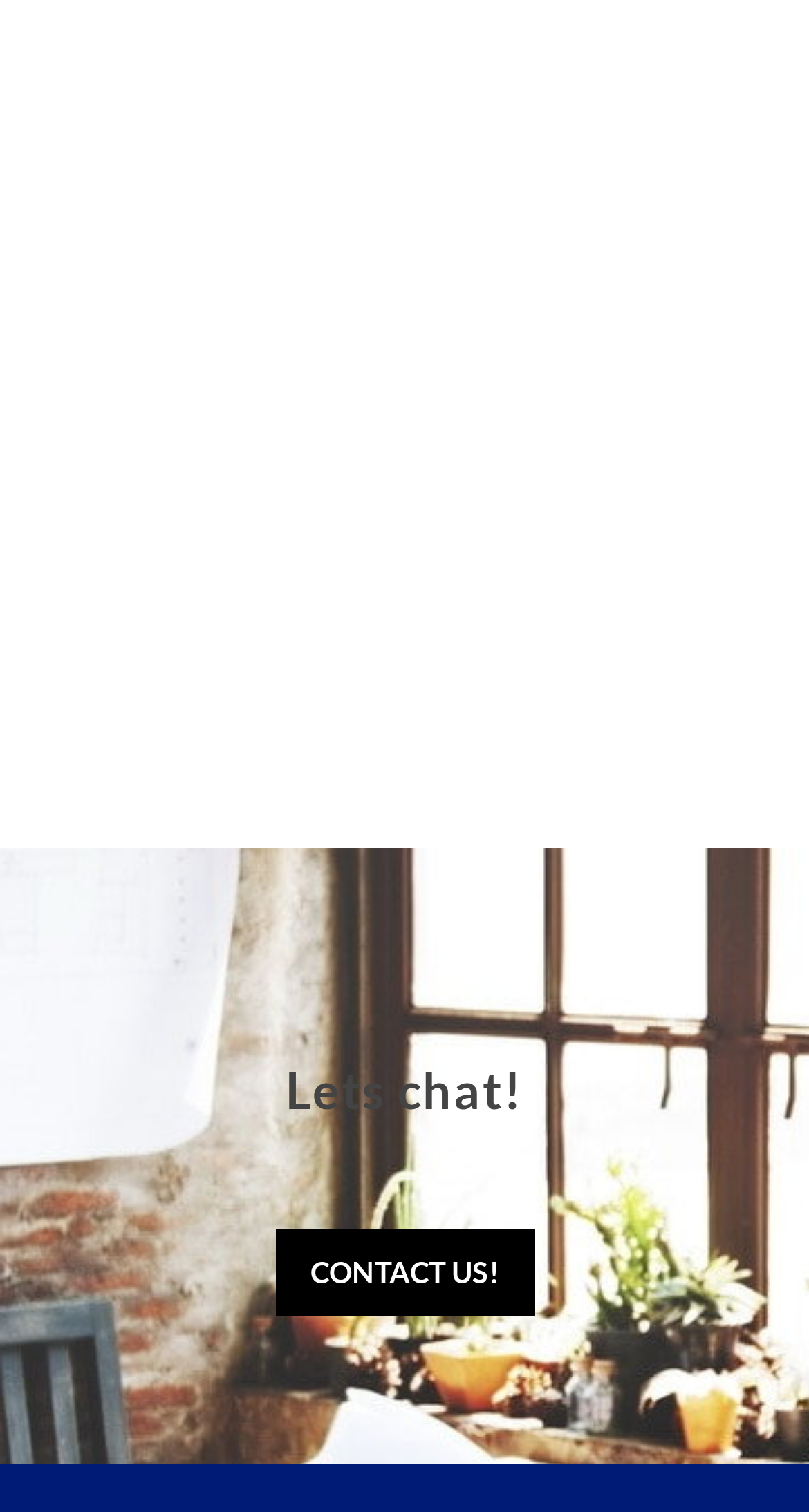Predict the bounding box for the UI component with the following description: "Contact US!".

[0.34, 0.813, 0.66, 0.871]